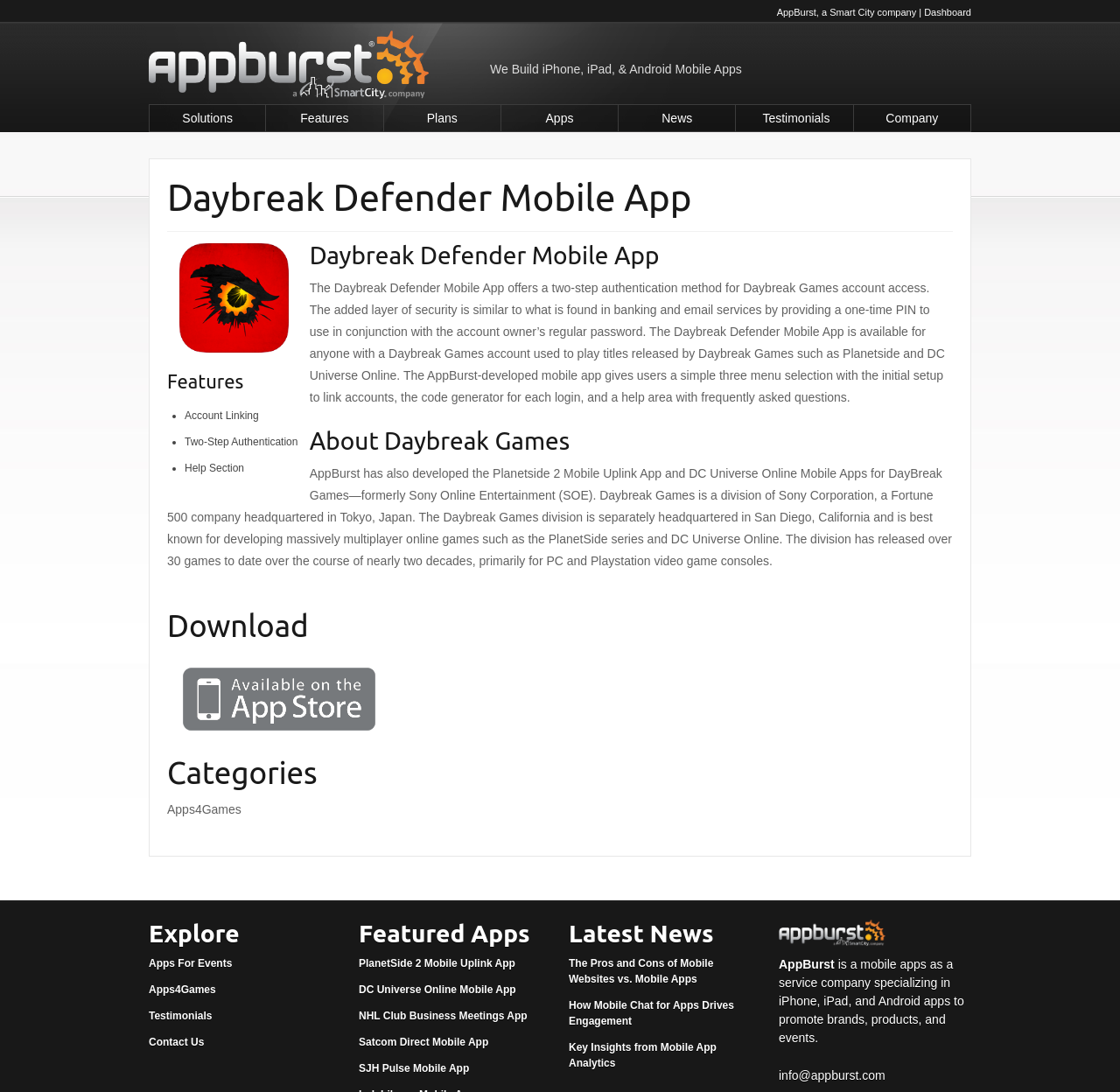Give a one-word or phrase response to the following question: Where is the Daybreak Games division headquartered?

San Diego, California